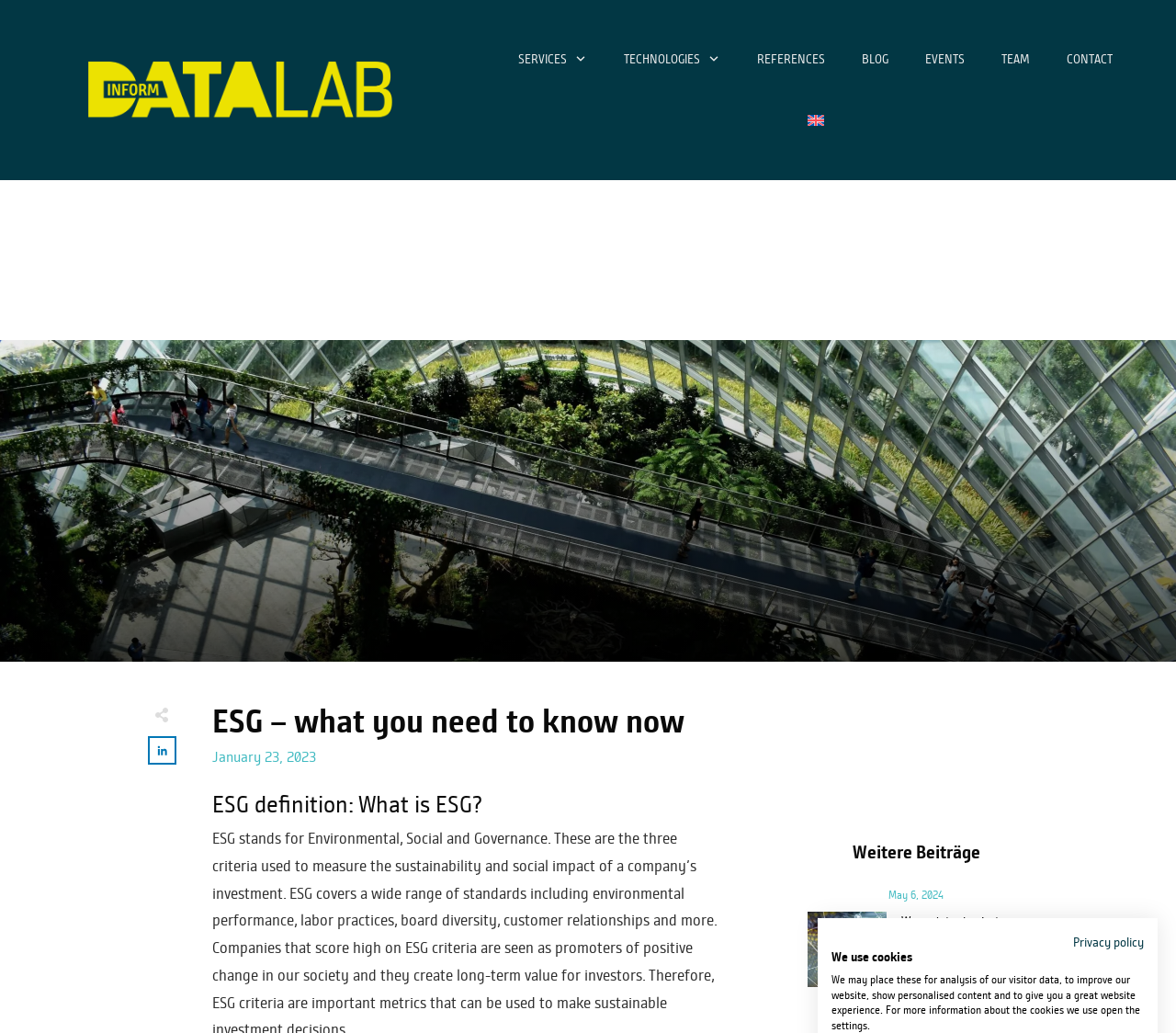Offer an in-depth caption of the entire webpage.

The webpage is about ESG (Environmental, Social, and Governance) reporting, specifically providing information on what companies need to know to establish successful ESG reporting. 

At the top left corner, there is the INFORM DATALAB logo, which is an image linked to the company's homepage. Next to it, there are several navigation links, including SERVICES, TECHNOLOGIES, REFERENCES, BLOG, EVENTS, TEAM, and CONTACT, each accompanied by a small icon. 

Below the navigation links, there is a language selection option, with the current language set to English, indicated by a small flag icon. 

The main content of the webpage is divided into sections. The first section has a heading "ESG – what you need to know now" and a subheading with the date "January 23, 2023". 

The next section has a heading "ESG definition: What is ESG?" and appears to be the main article content. 

Further down, there is a section with a heading "Weitere Beiträge" (which translates to "More articles" in English), which lists a link to an article dated May 6, 2024. 

At the bottom of the page, there are links to the Privacy policy and a notice about the use of cookies, with a brief explanation of how they are used to improve the website experience.